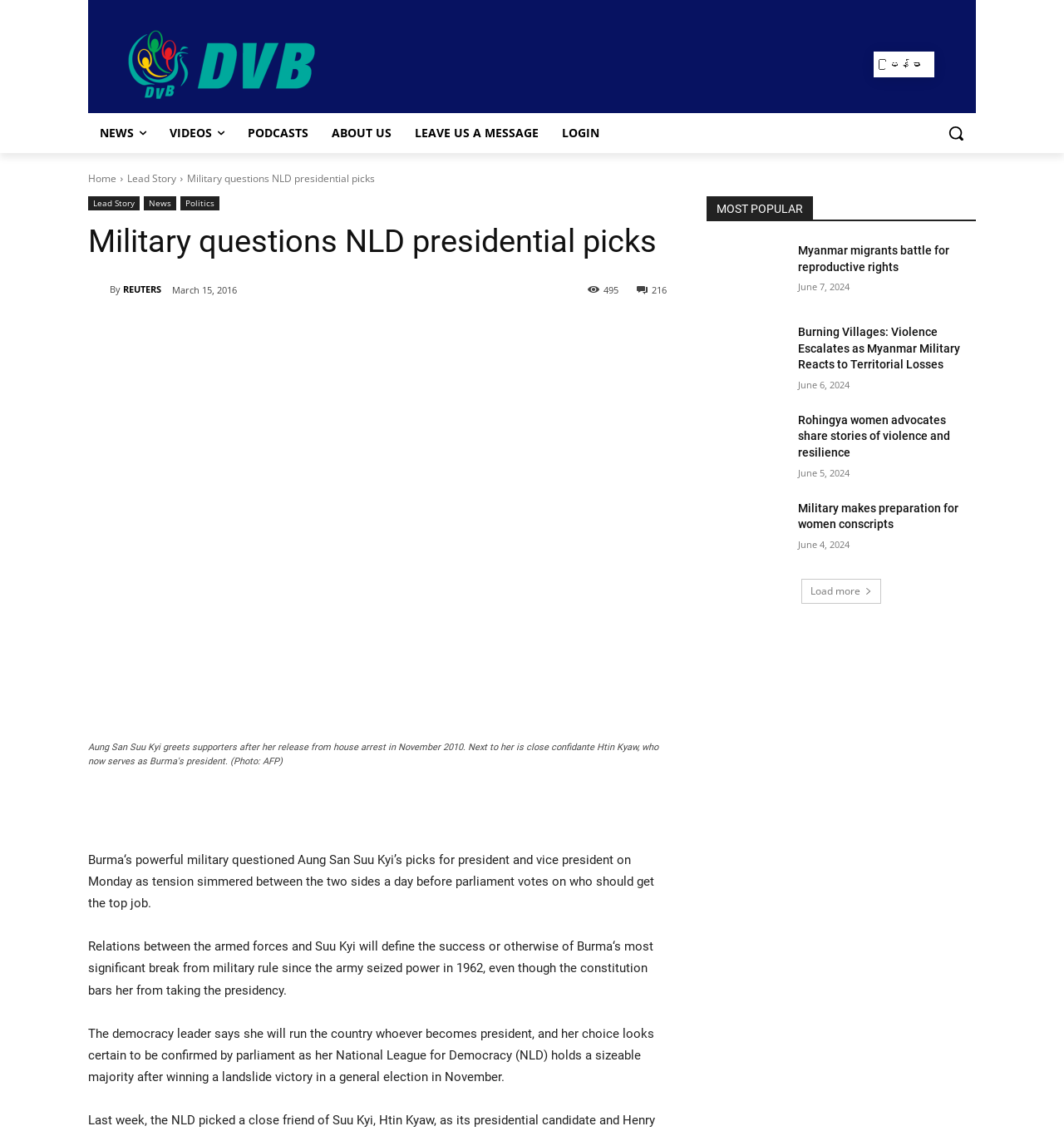Elaborate on the webpage's design and content in a detailed caption.

The webpage appears to be a news article about the military questioning the National League for Democracy's (NLD) presidential picks in Burma. At the top of the page, there is a logo and a navigation menu with links to various sections of the website, including "NEWS", "VIDEOS", "PODCASTS", "ABOUT US", and "LOGIN". 

Below the navigation menu, there is a heading that reads "Military questions NLD presidential picks" and a subheading that provides more context about the story. To the right of the heading, there are social media links and a "Share" button.

The main content of the article is divided into paragraphs, with the first paragraph providing an overview of the story. There is also a figure with a caption below it, which appears to be a related image. The article continues with more paragraphs, providing details about the situation and quotes from relevant individuals.

On the right-hand side of the page, there is a section titled "MOST POPULAR" with links to other news articles. Below this section, there are more links to various categories, including "Fact Check", "Farmers", "Feature", and others.

At the bottom of the page, there is a section with more links to news articles, organized by category.